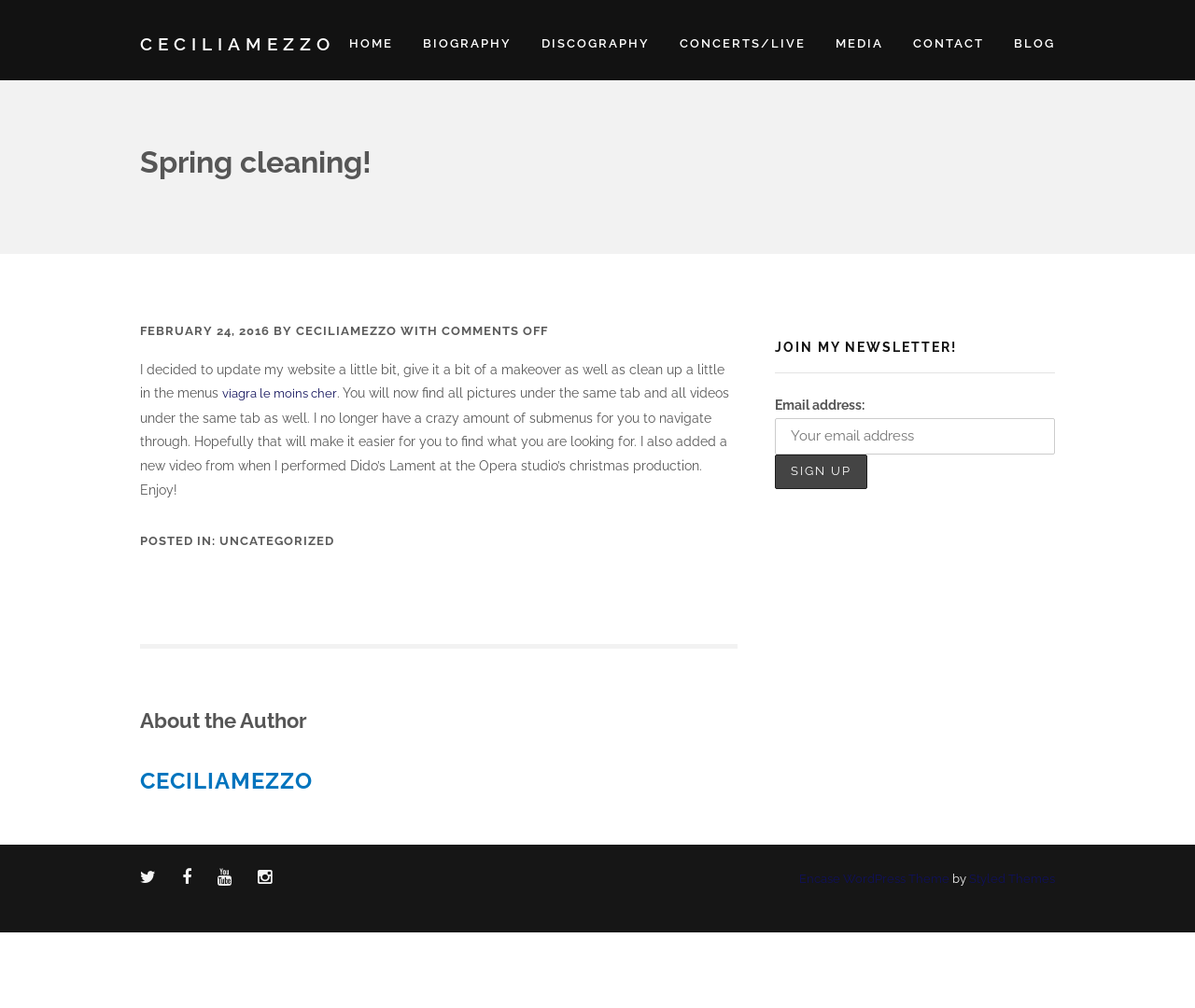Respond to the following query with just one word or a short phrase: 
What is the website's author's name?

CECILIAMEZZO